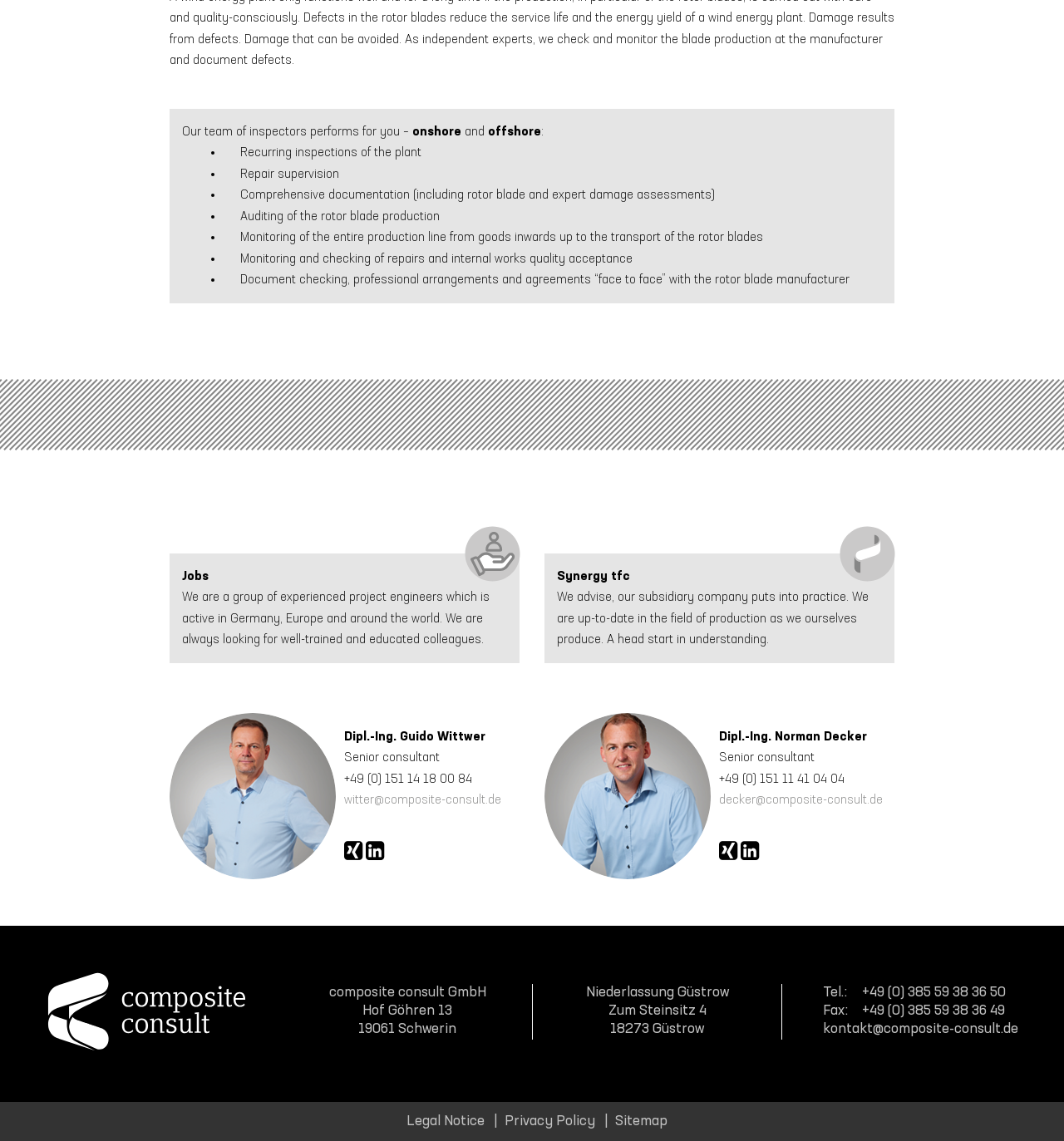Find the bounding box coordinates for the HTML element described in this sentence: "witter@composite-consult.de". Provide the coordinates as four float numbers between 0 and 1, in the format [left, top, right, bottom].

[0.323, 0.696, 0.471, 0.707]